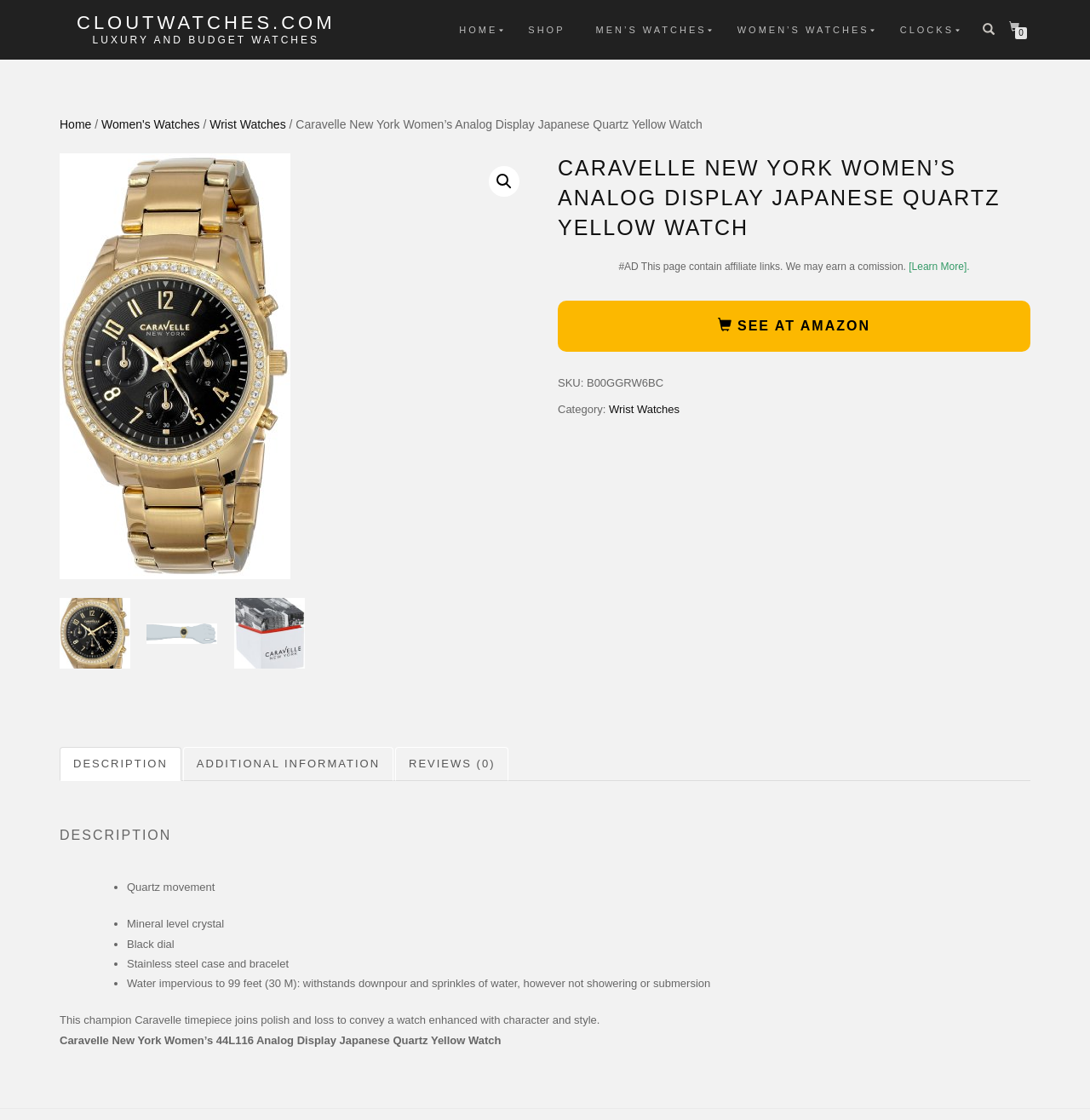Bounding box coordinates are specified in the format (top-left x, top-left y, bottom-right x, bottom-right y). All values are floating point numbers bounded between 0 and 1. Please provide the bounding box coordinate of the region this sentence describes: Luxury and Budget Watches

[0.07, 0.03, 0.307, 0.042]